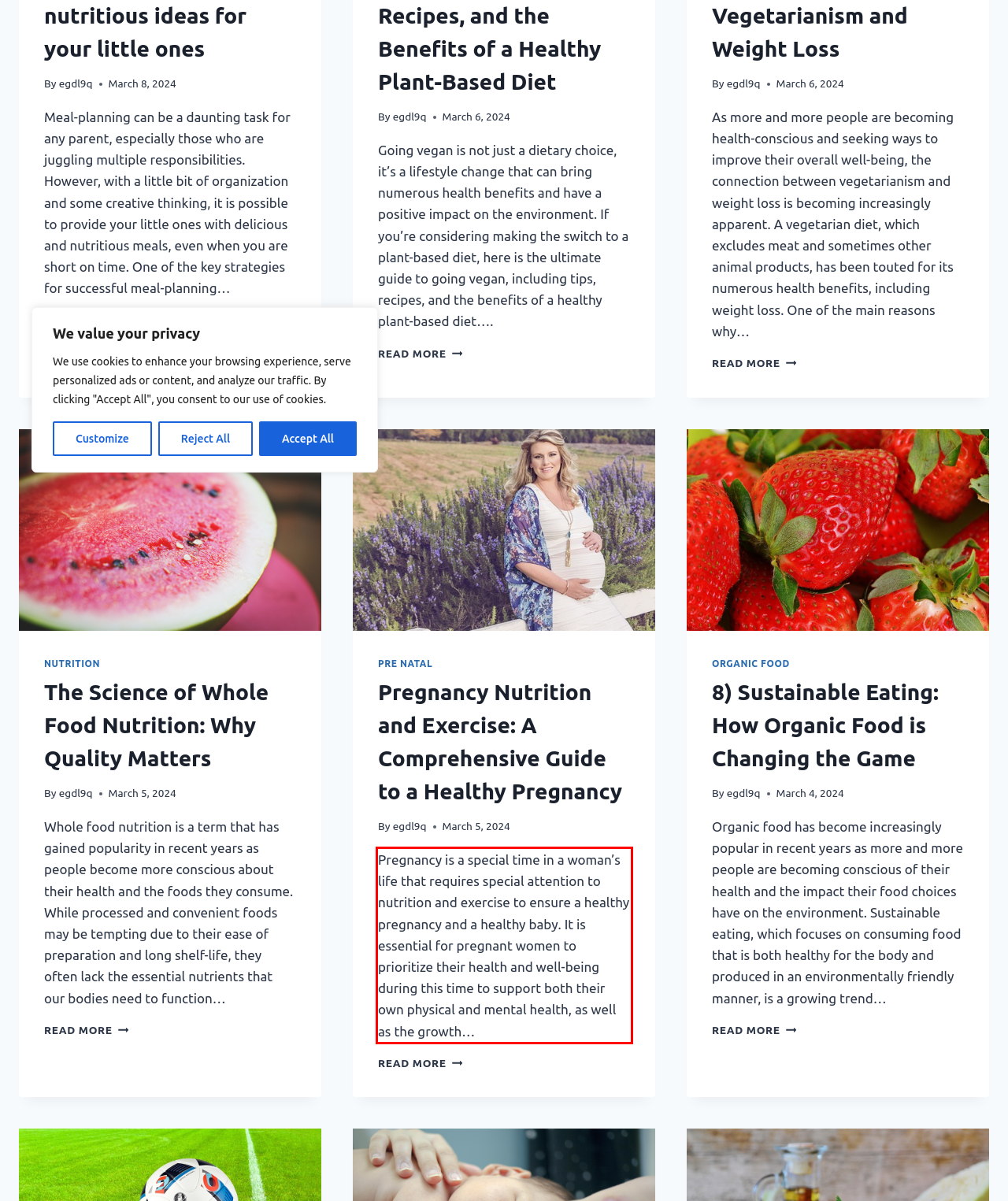The screenshot you have been given contains a UI element surrounded by a red rectangle. Use OCR to read and extract the text inside this red rectangle.

Pregnancy is a special time in a woman’s life that requires special attention to nutrition and exercise to ensure a healthy pregnancy and a healthy baby. It is essential for pregnant women to prioritize their health and well-being during this time to support both their own physical and mental health, as well as the growth…